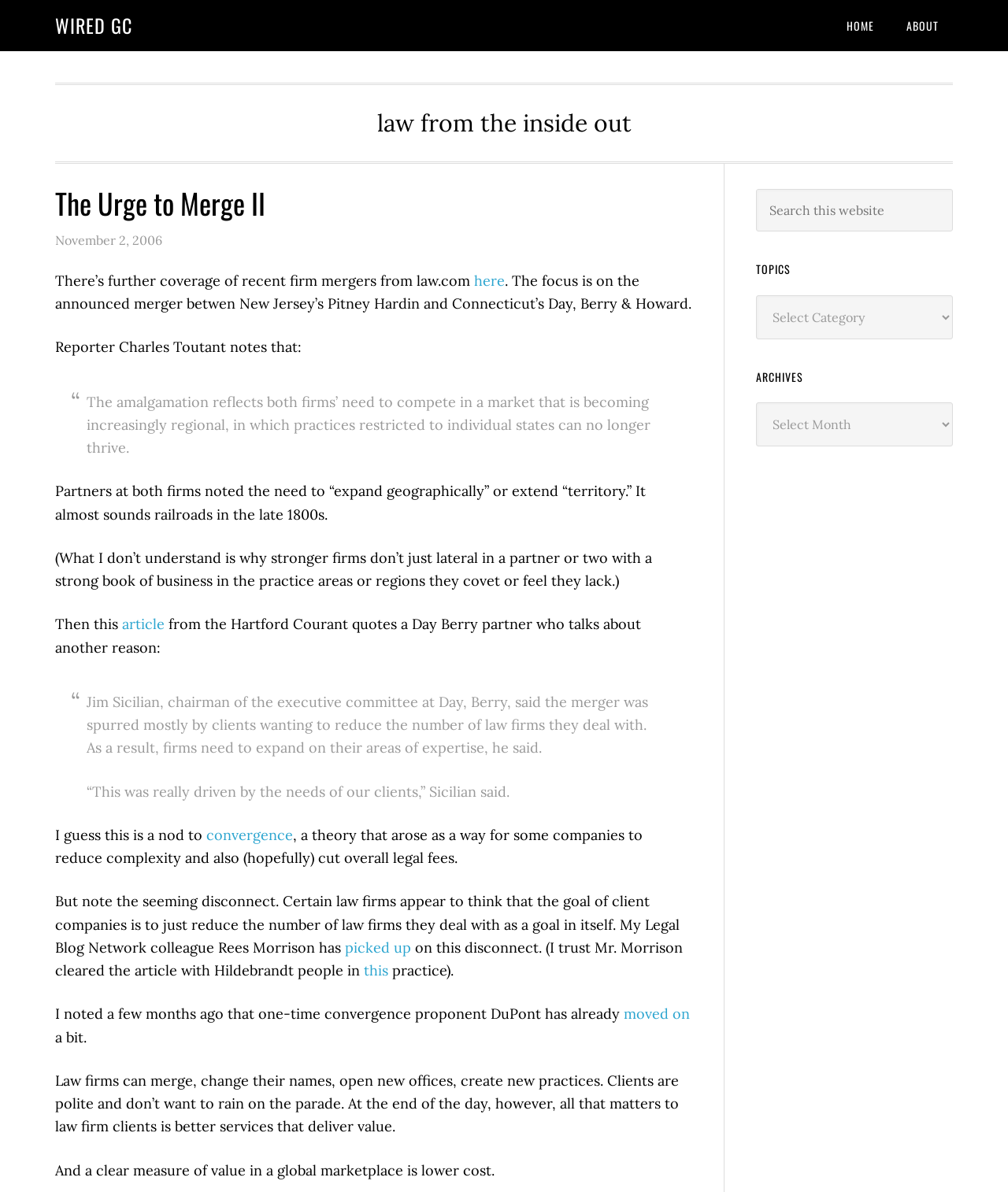What is the name of the publication that quoted a Day Berry partner?
Refer to the image and provide a one-word or short phrase answer.

Hartford Courant